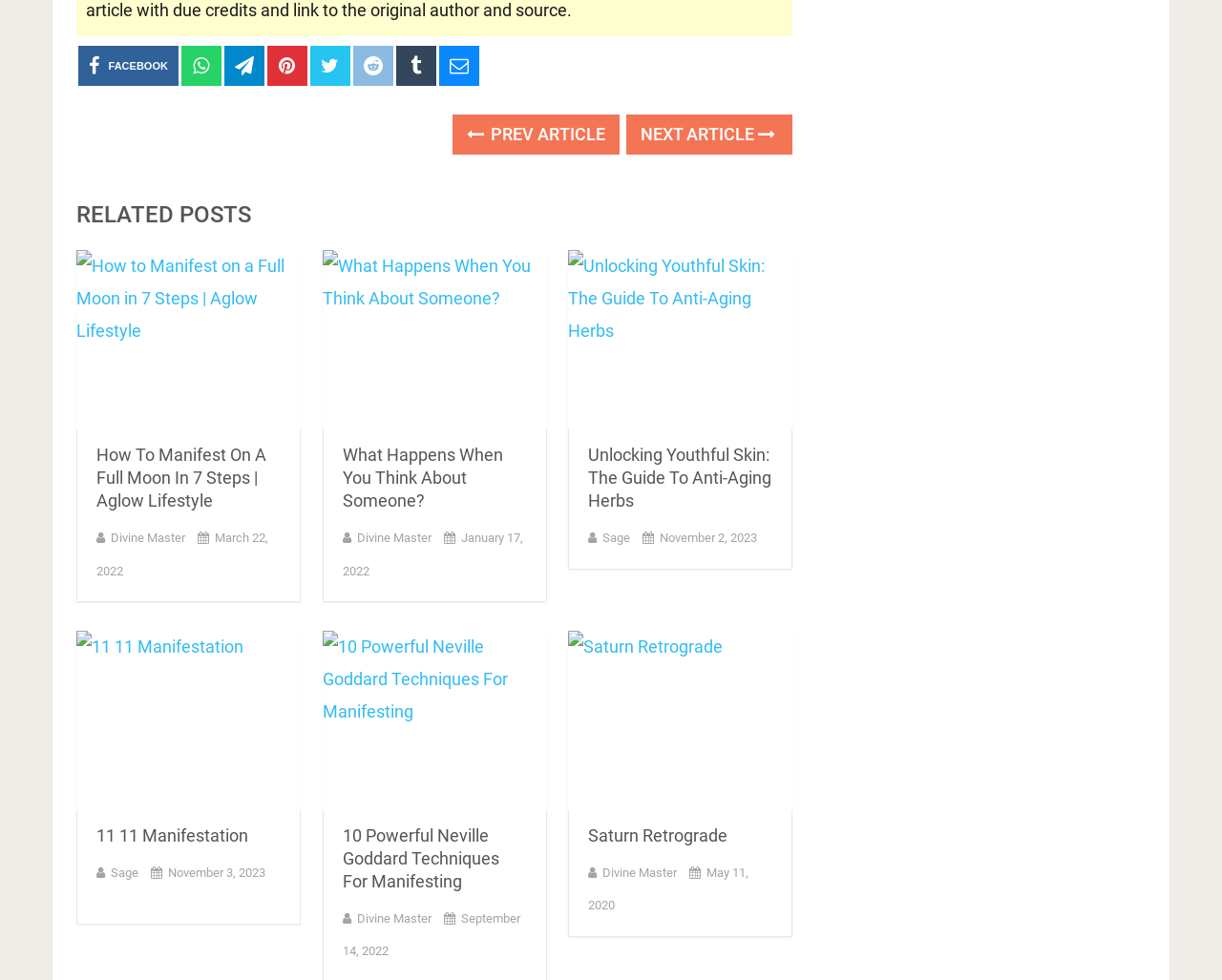What is the category of the articles on this webpage?
Give a detailed response to the question by analyzing the screenshot.

The articles on this webpage appear to be related to spirituality and wellness, as they have titles such as 'How to Manifest on a Full Moon in 7 Steps' and 'Unlocking Youthful Skin: The Guide To Anti-Aging Herbs', suggesting that the webpage is focused on providing content related to these topics.